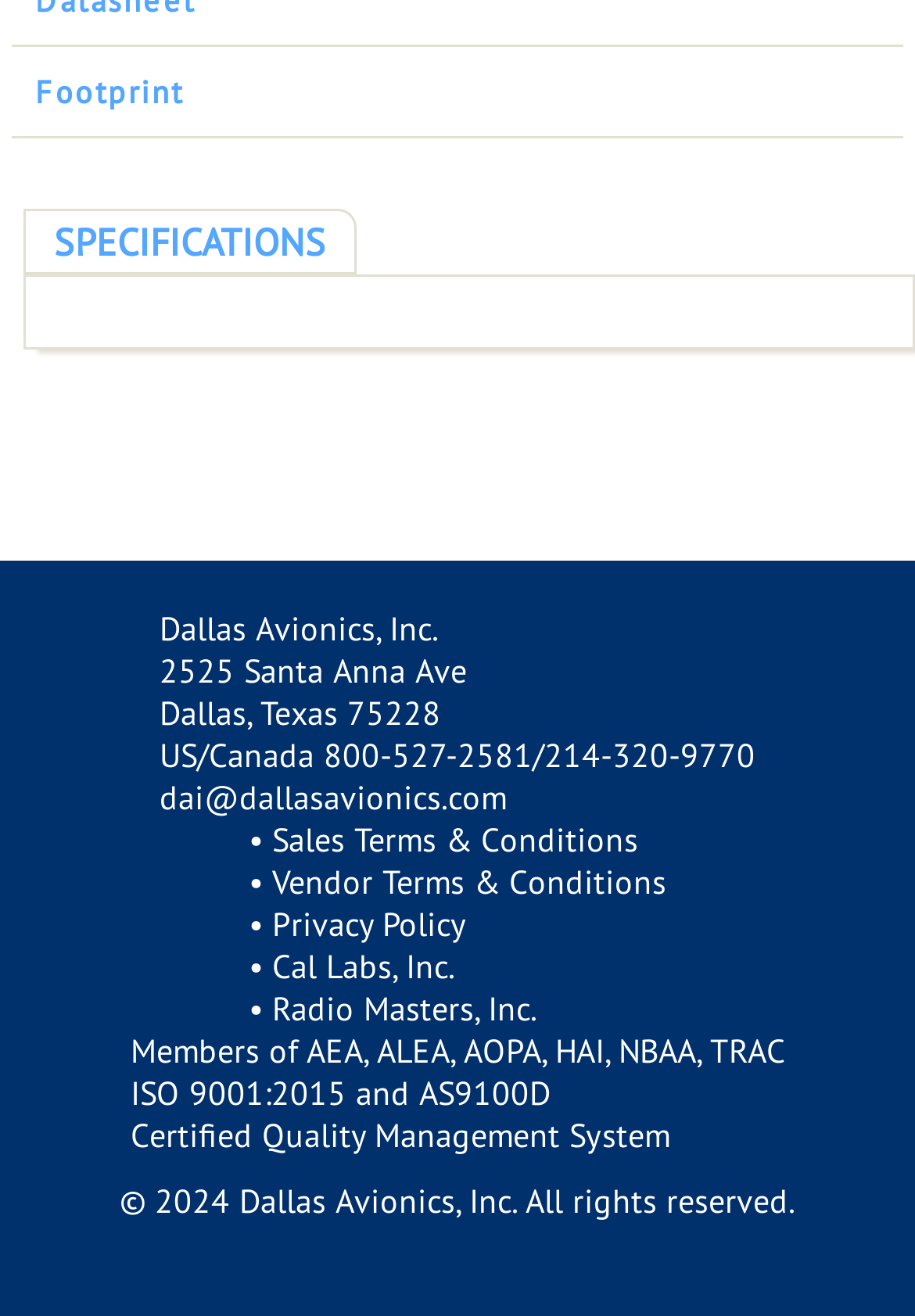Based on the image, please respond to the question with as much detail as possible:
What certifications does the company have?

The certifications can be found in the link element at coordinates [0.142, 0.815, 0.732, 0.879], which reads 'ISO 9001:2015 and AS9100D Certified Quality Management System'.